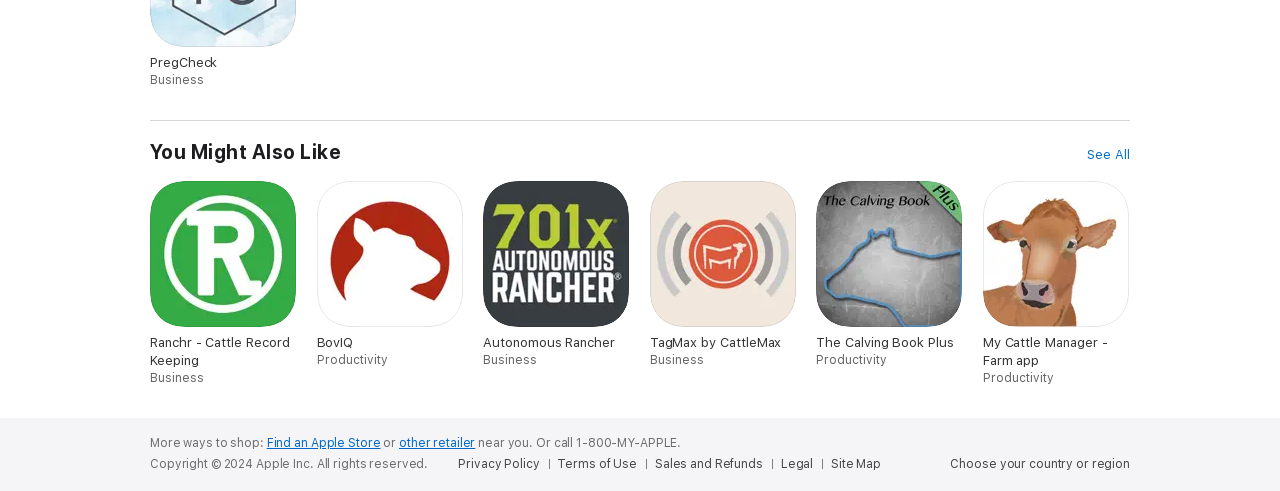Determine the bounding box coordinates for the element that should be clicked to follow this instruction: "Visit Ranchr - Cattle Record Keeping". The coordinates should be given as four float numbers between 0 and 1, in the format [left, top, right, bottom].

[0.117, 0.369, 0.232, 0.786]